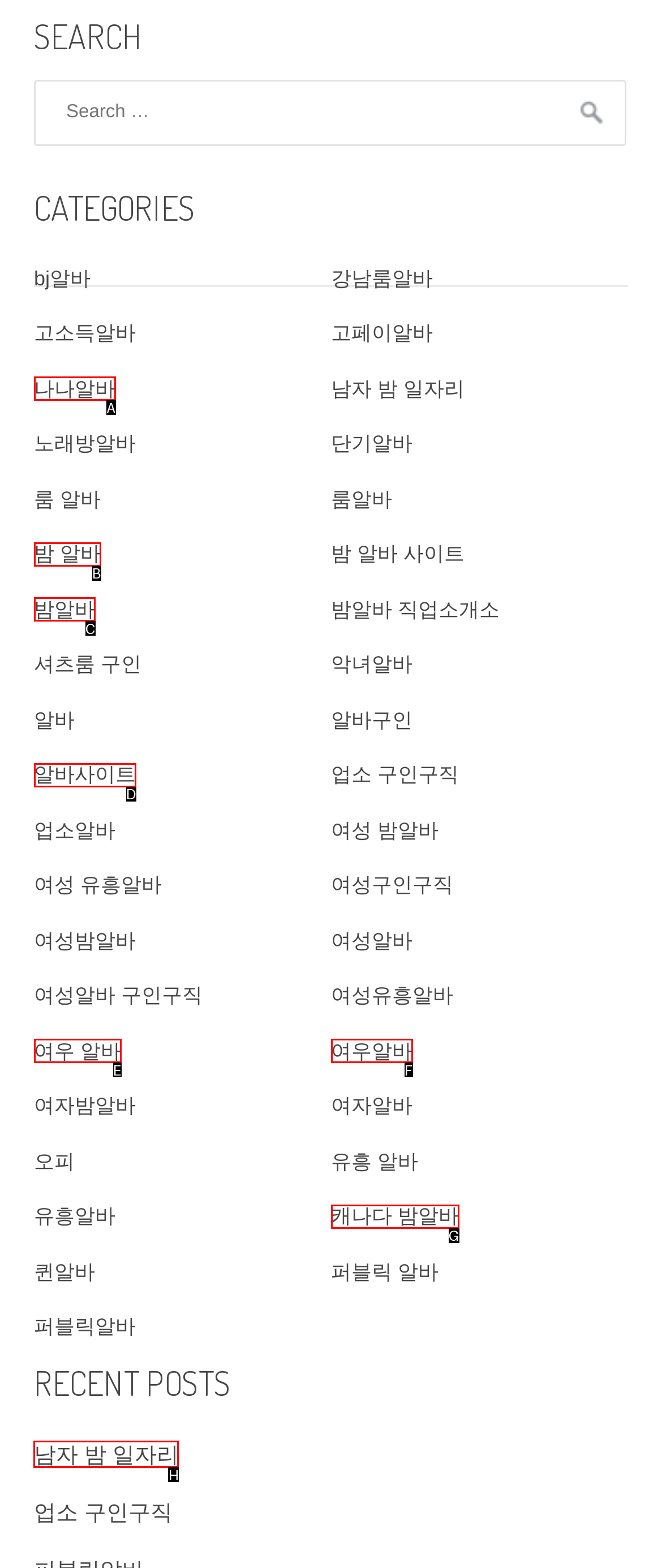Select the appropriate HTML element to click on to finish the task: Check 남자 밤 일자리 post.
Answer with the letter corresponding to the selected option.

H